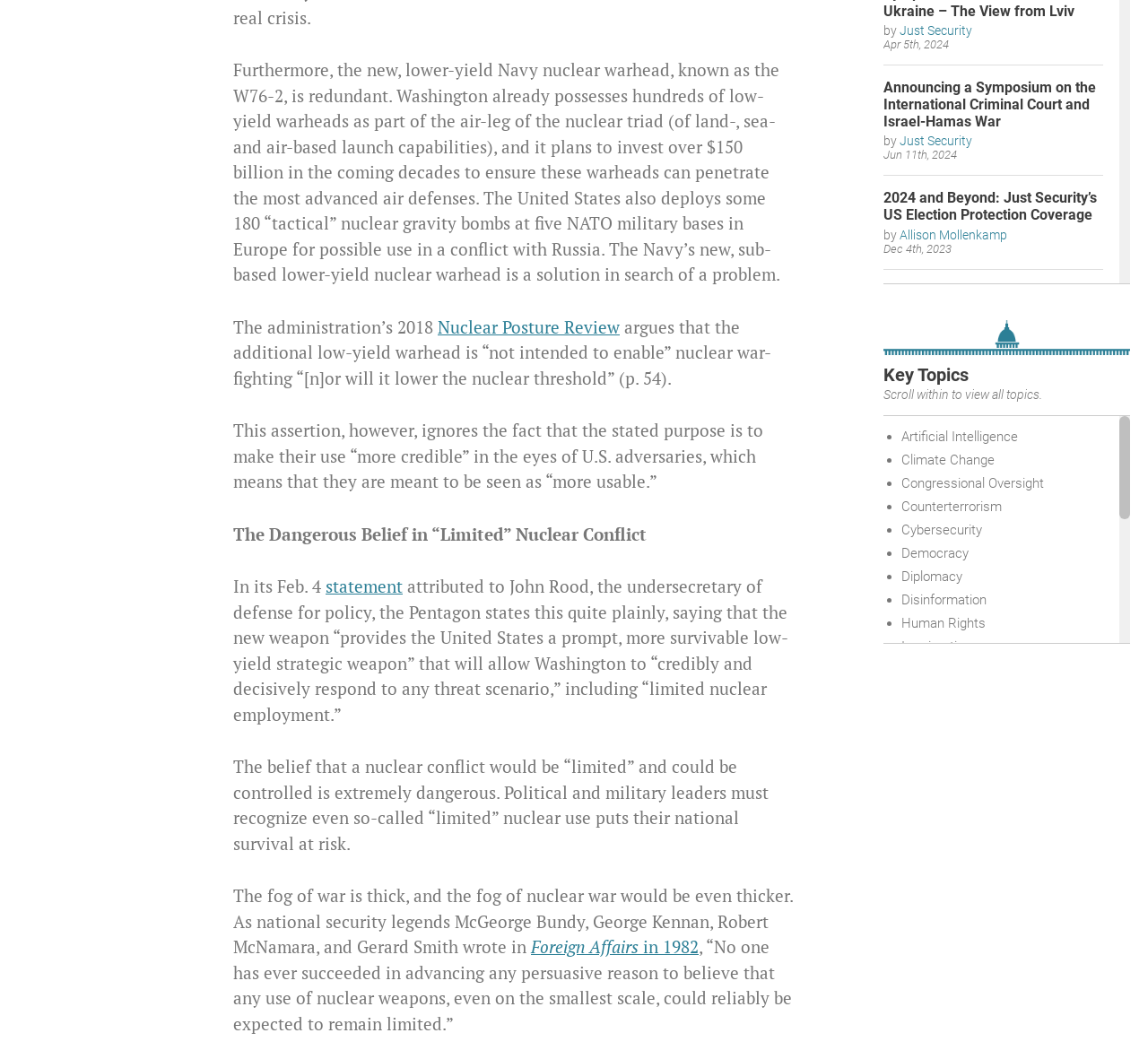Determine the bounding box coordinates of the clickable element necessary to fulfill the instruction: "Read the article 'The Dangerous Belief in “Limited” Nuclear Conflict'". Provide the coordinates as four float numbers within the 0 to 1 range, i.e., [left, top, right, bottom].

[0.203, 0.493, 0.563, 0.514]